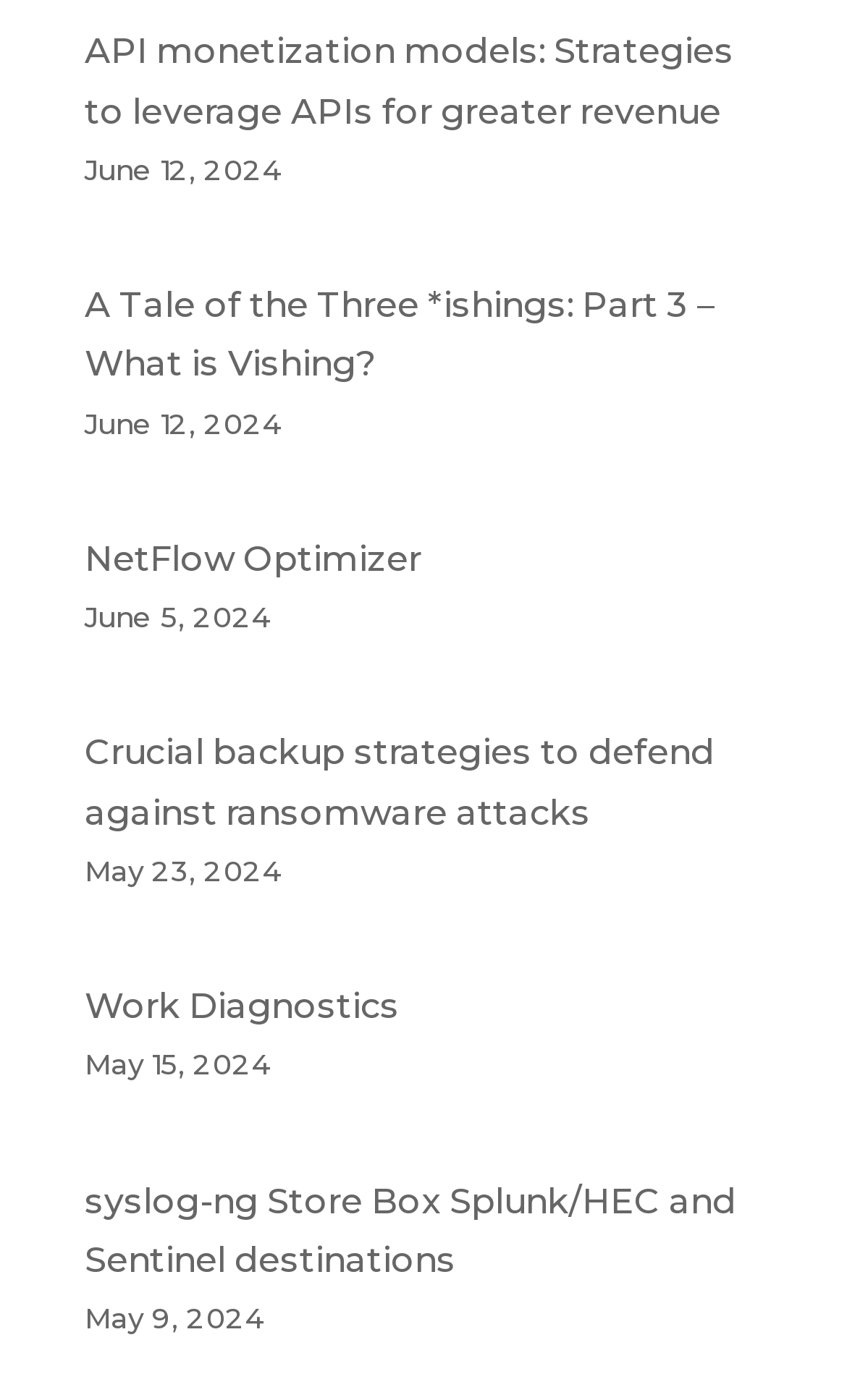Using the description: "Work Diagnostics", identify the bounding box of the corresponding UI element in the screenshot.

[0.1, 0.704, 0.472, 0.734]